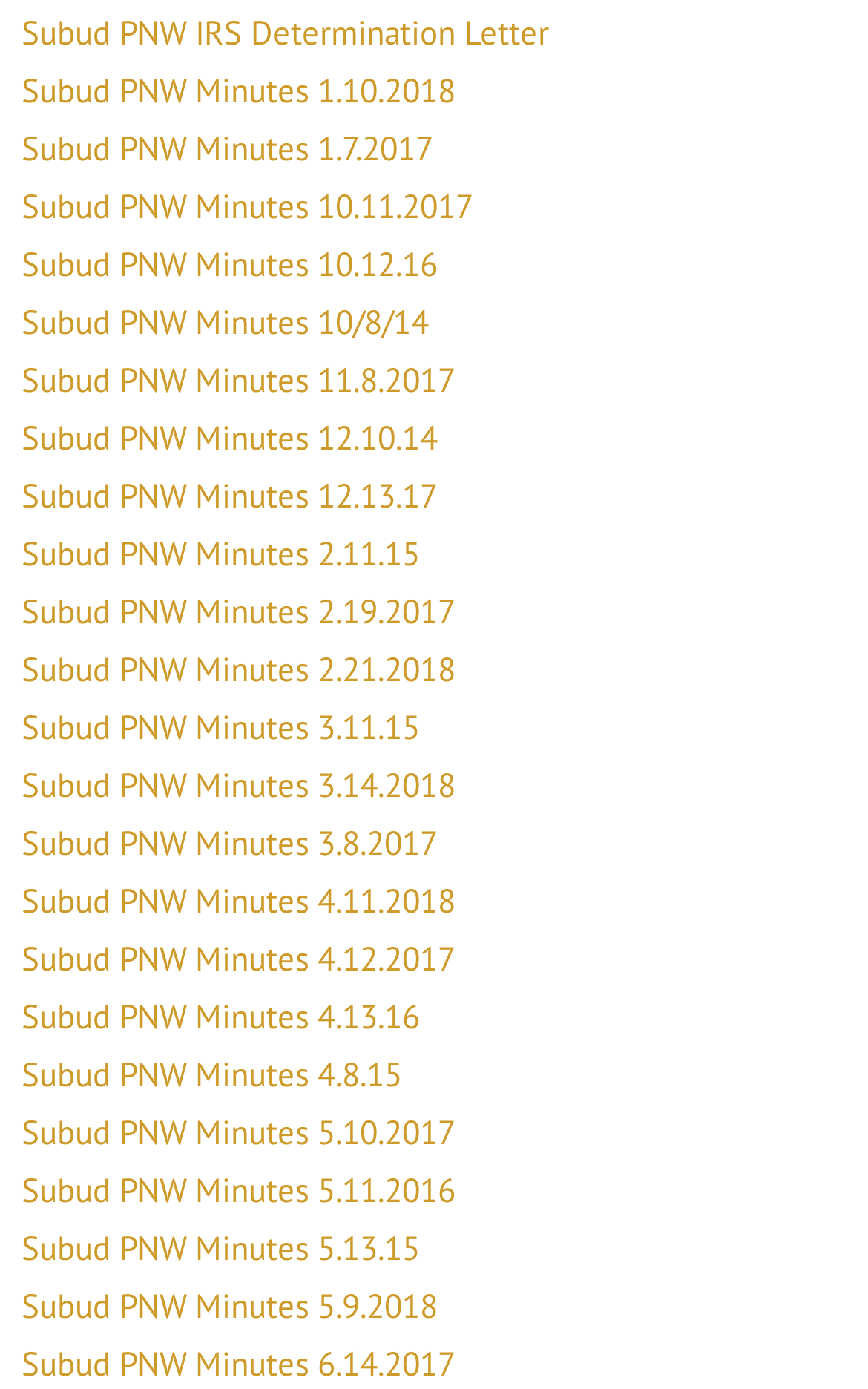Provide a brief response to the question using a single word or phrase: 
What is the latest date of Subud PNW minutes available?

5.9.2018